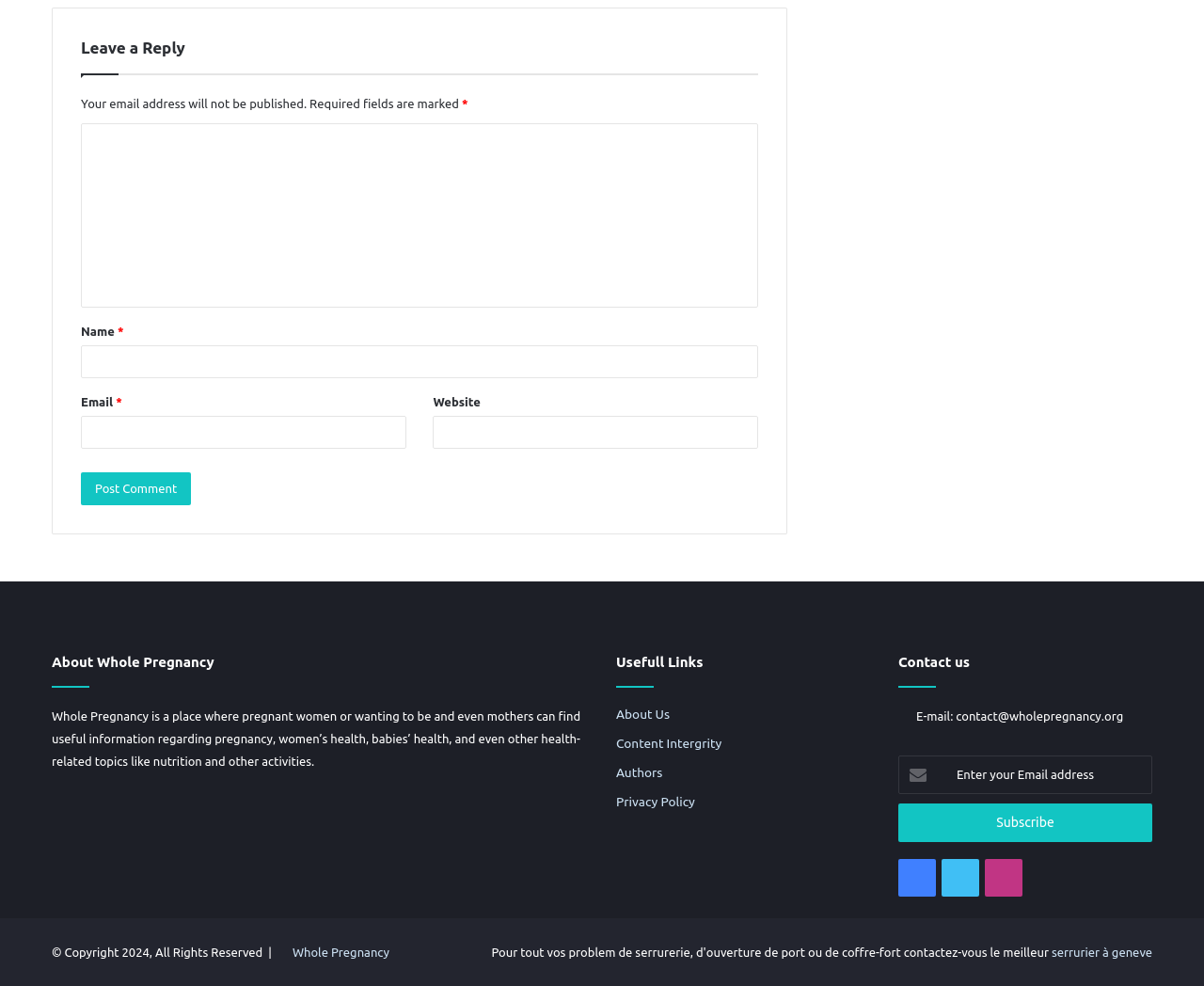What is required to post a comment?
Using the visual information from the image, give a one-word or short-phrase answer.

Name and Email